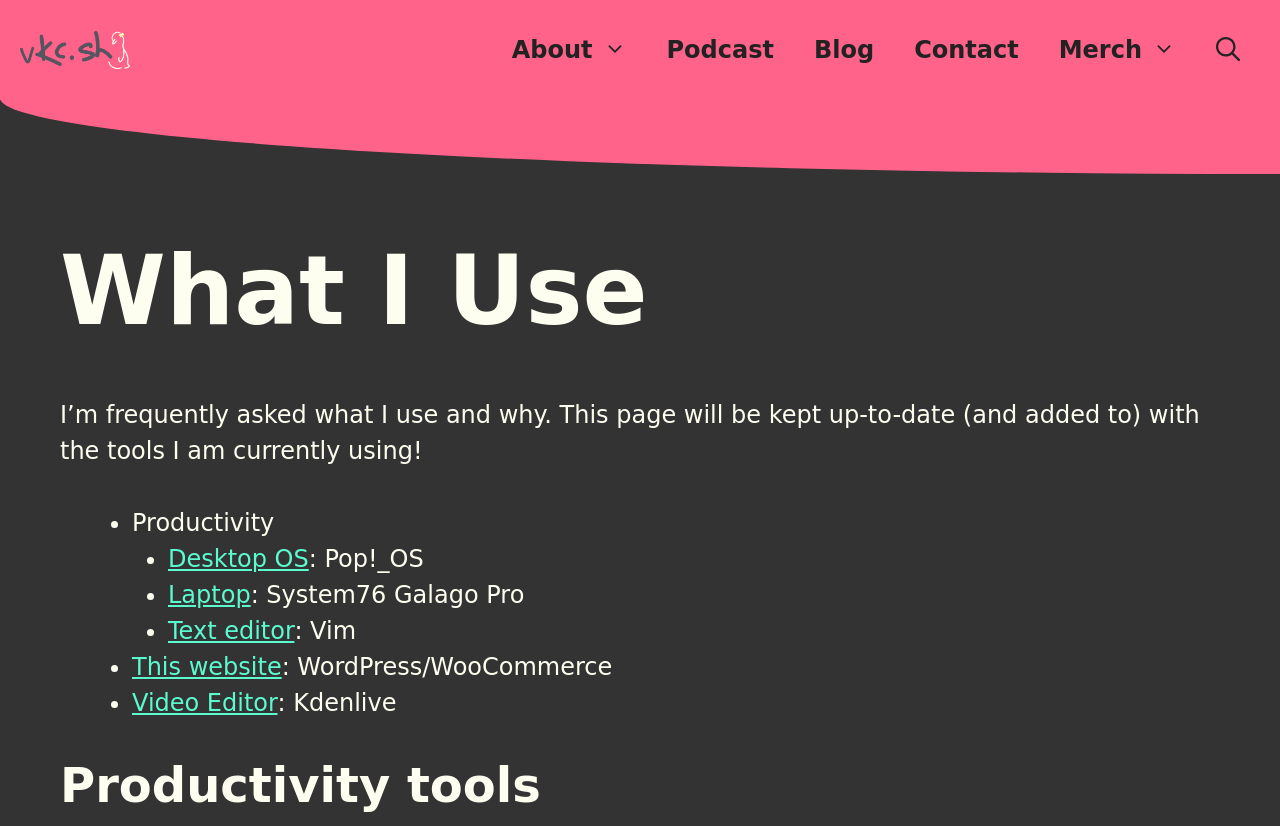Specify the bounding box coordinates of the area that needs to be clicked to achieve the following instruction: "search something".

[0.934, 0.0, 0.984, 0.121]